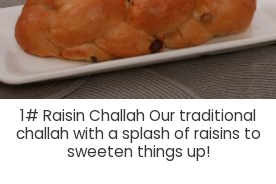What occasions is the challah perfect for?
Using the image, give a concise answer in the form of a single word or short phrase.

Festive occasions, Shabbat dinners, or anytime